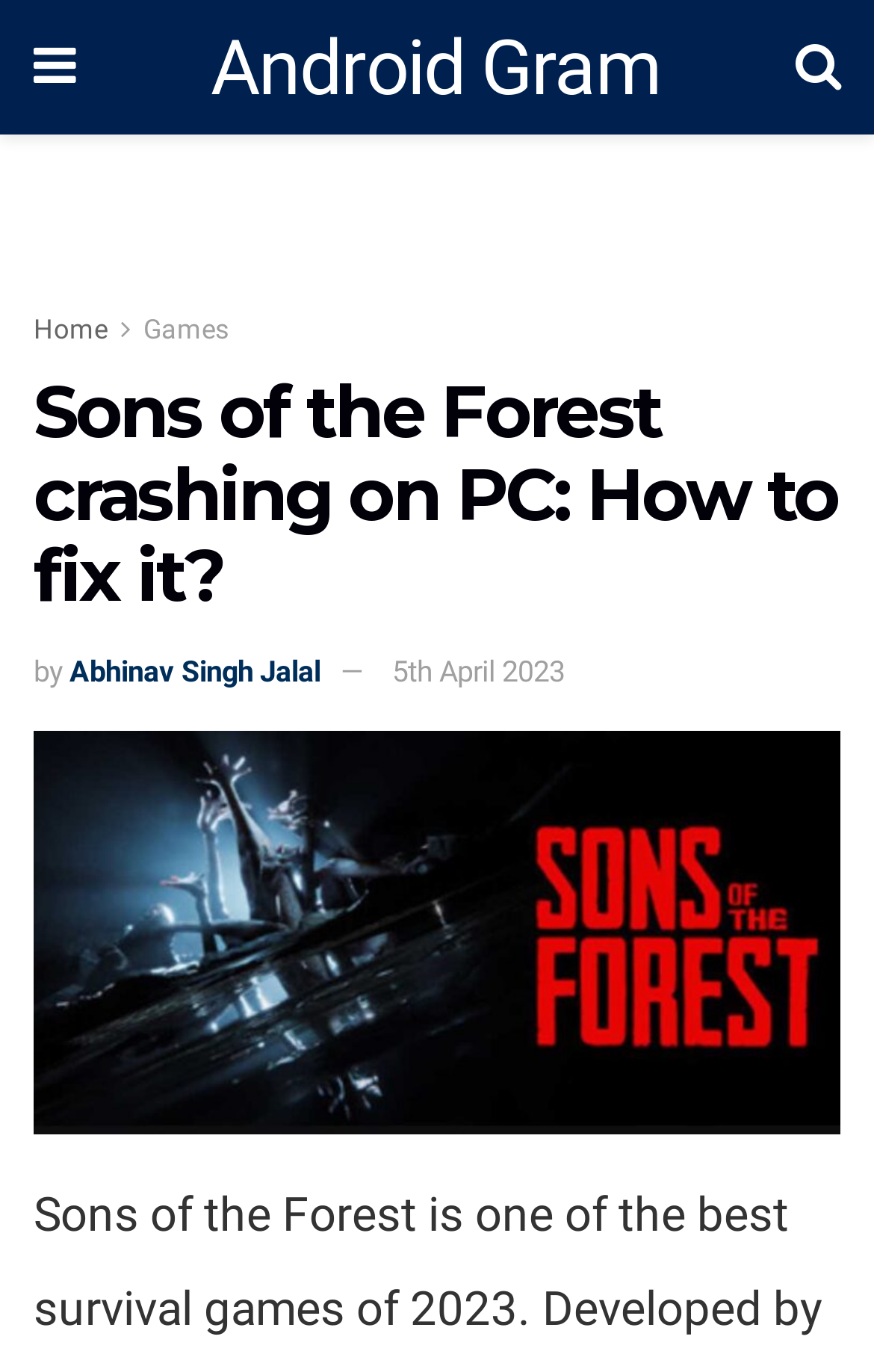Locate the UI element that matches the description Menu in the webpage screenshot. Return the bounding box coordinates in the format (top-left x, top-left y, bottom-right x, bottom-right y), with values ranging from 0 to 1.

None